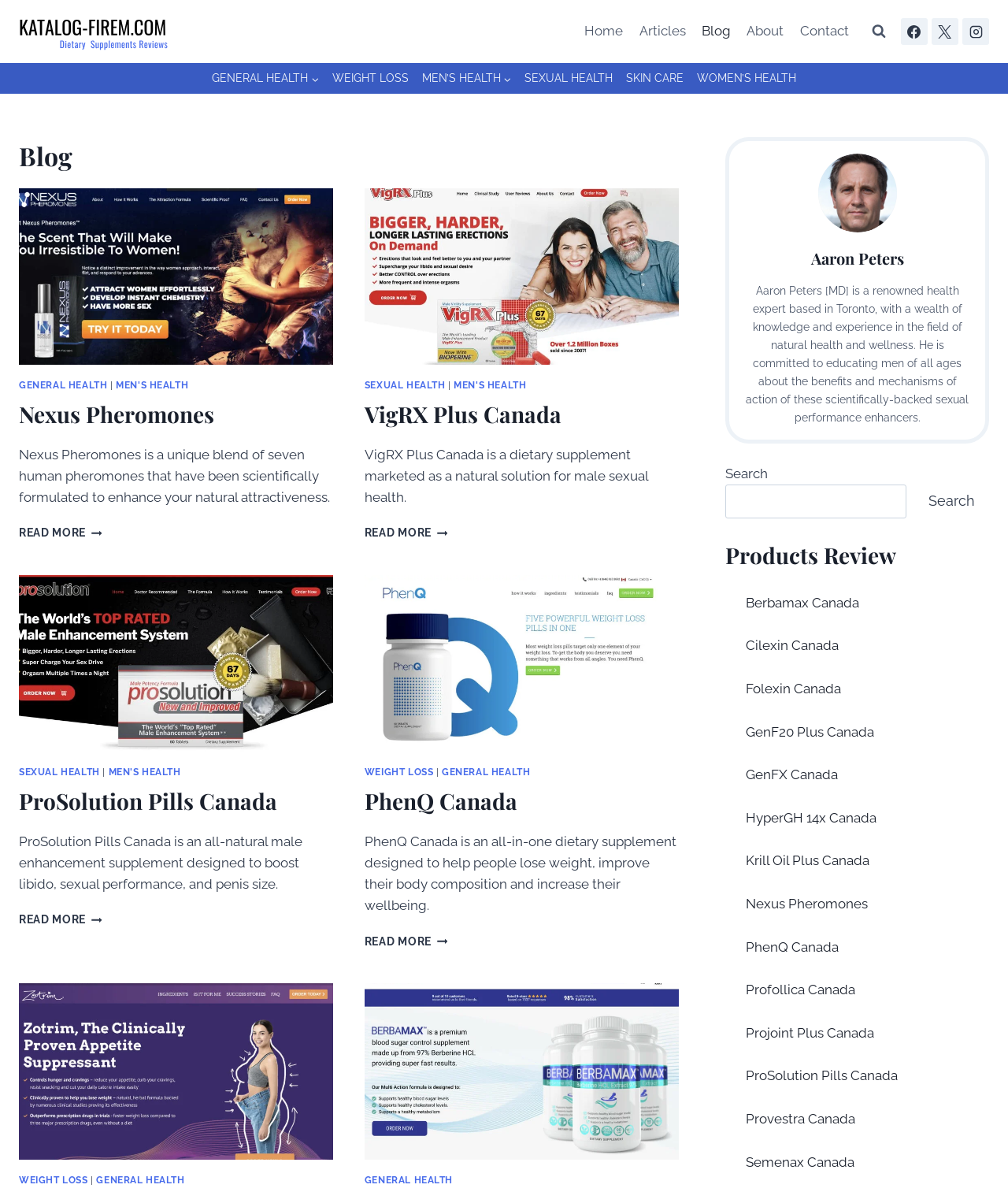Please answer the following question using a single word or phrase: 
How many articles are on this webpage?

4